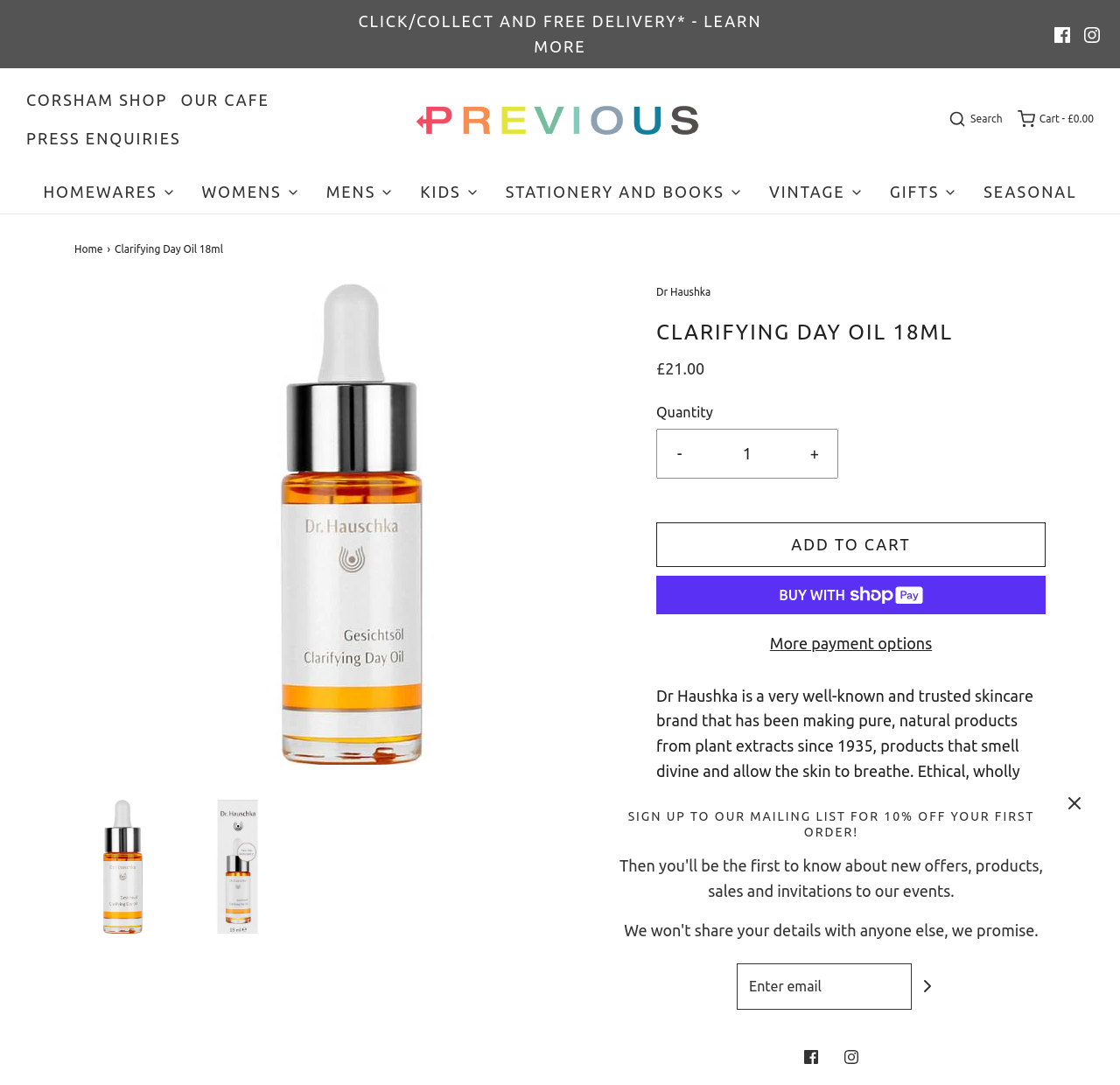Extract the top-level heading from the webpage and provide its text.

CLARIFYING DAY OIL 18ML